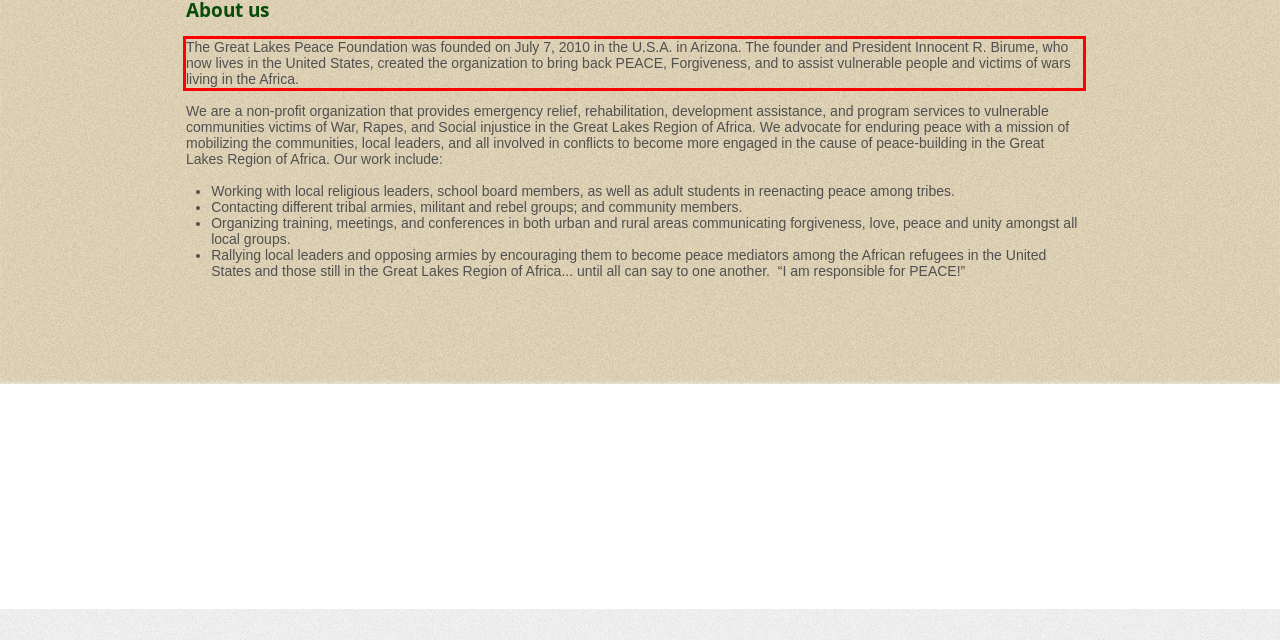Identify the text within the red bounding box on the webpage screenshot and generate the extracted text content.

The Great Lakes Peace Foundation was founded on July 7, 2010 in the U.S.A. in Arizona. The founder and President Innocent R. Birume, who now lives in the United States, created the organization to bring back PEACE, Forgiveness, and to assist vulnerable people and victims of wars living in the Africa.